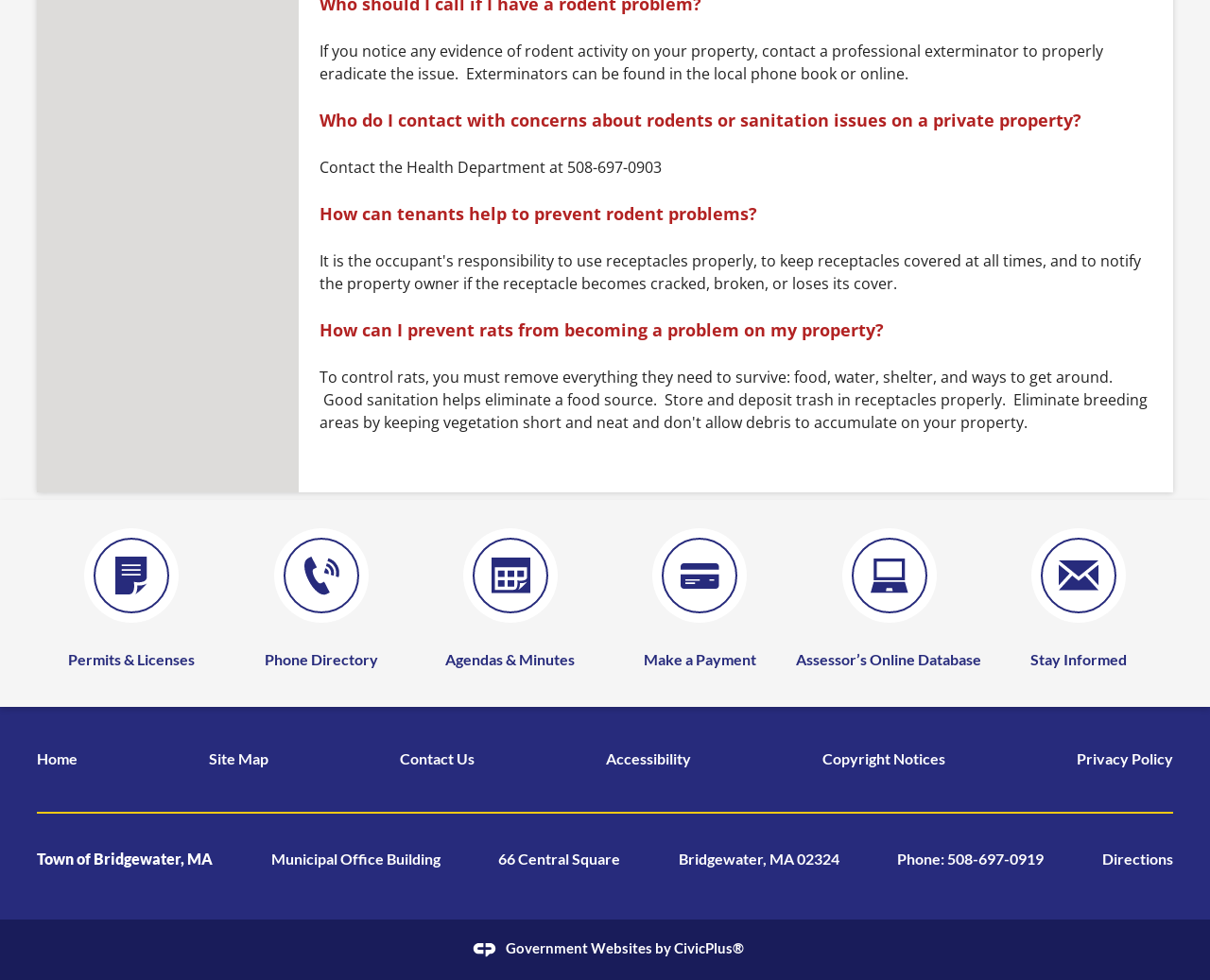Determine the bounding box coordinates of the element's region needed to click to follow the instruction: "Click on 'Movage Moving NYC'". Provide these coordinates as four float numbers between 0 and 1, formatted as [left, top, right, bottom].

None